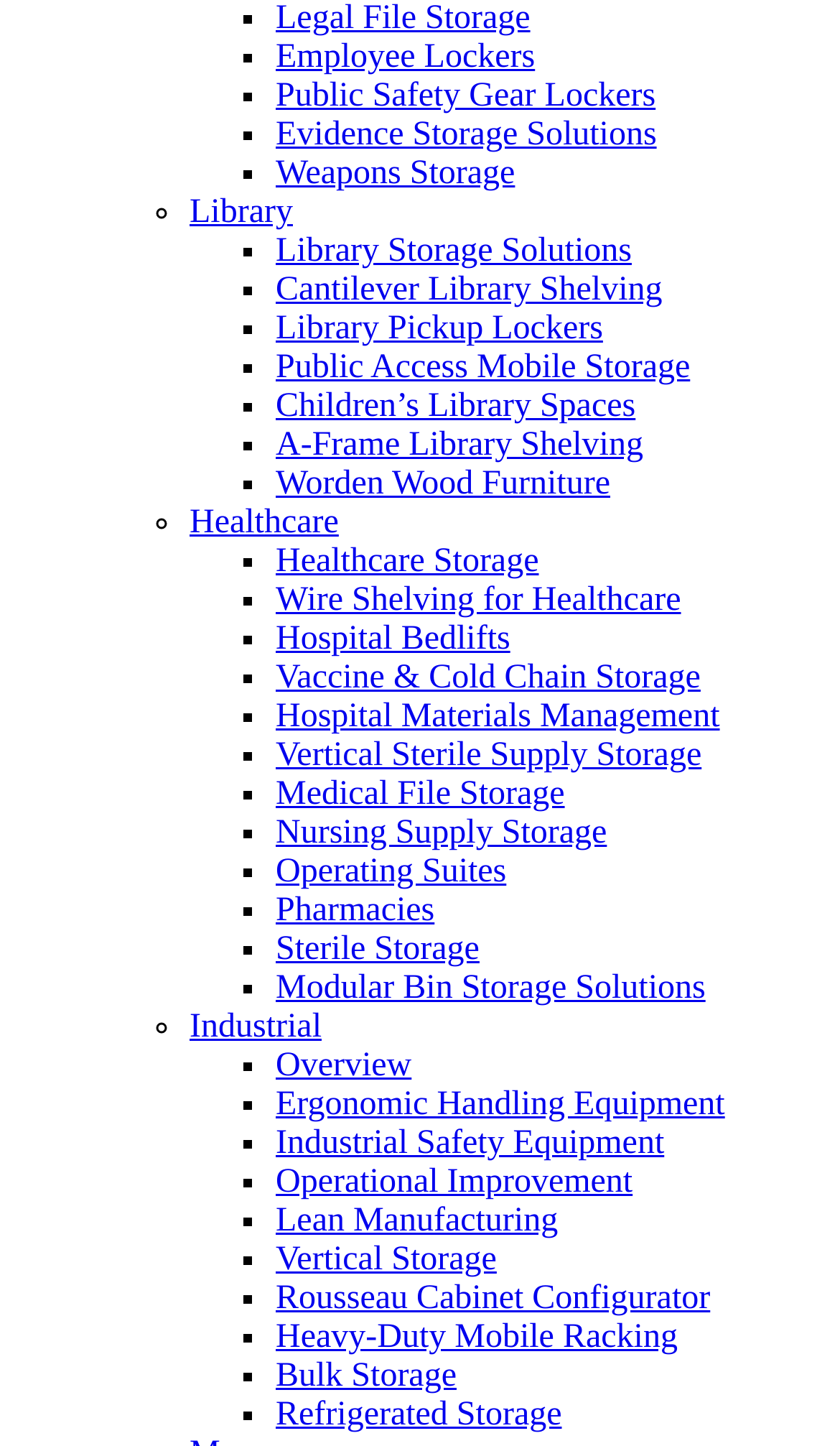Determine the bounding box coordinates for the UI element matching this description: "Library".

[0.226, 0.134, 0.349, 0.159]